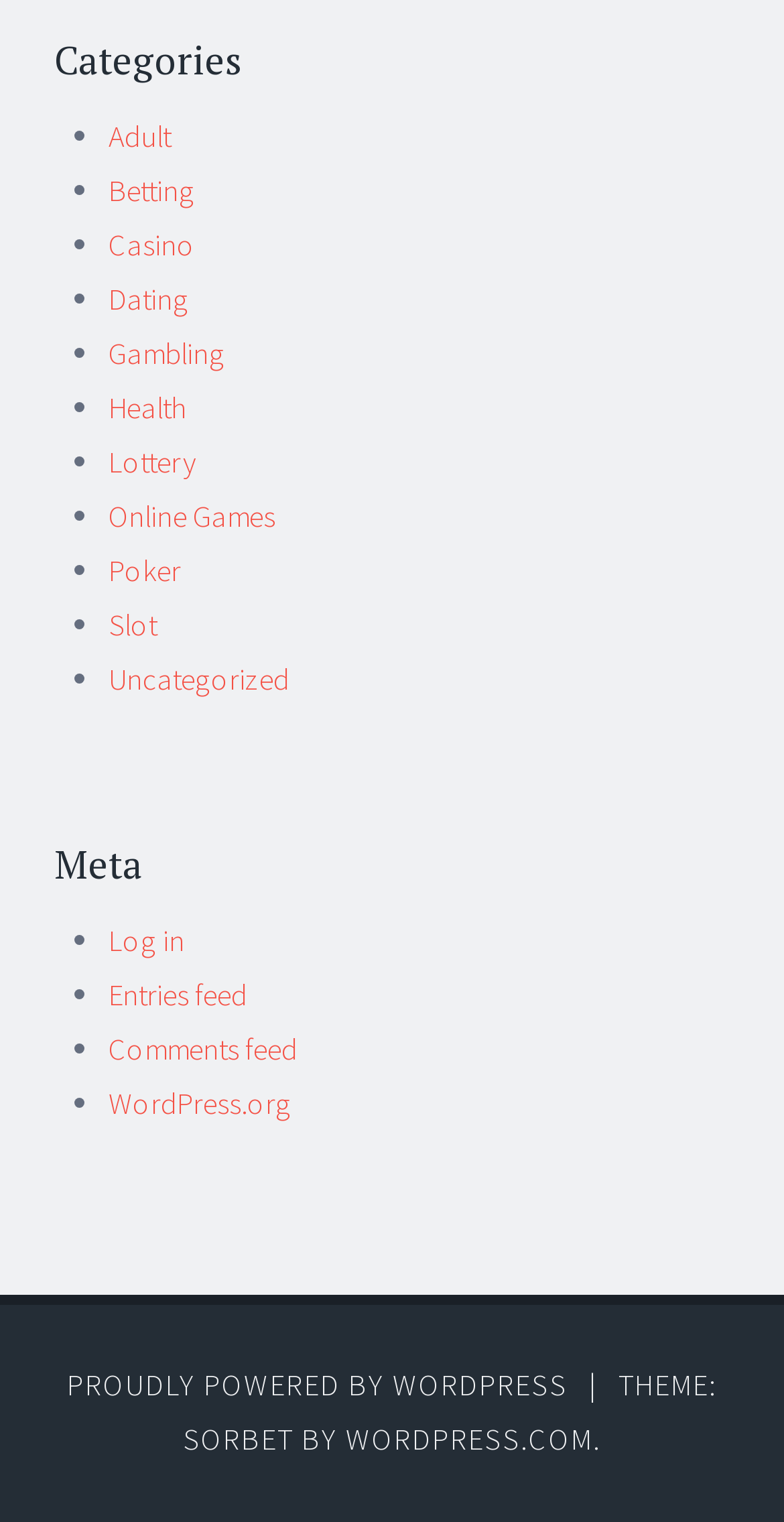Please specify the bounding box coordinates of the area that should be clicked to accomplish the following instruction: "Check the Entries feed". The coordinates should consist of four float numbers between 0 and 1, i.e., [left, top, right, bottom].

[0.138, 0.641, 0.315, 0.666]